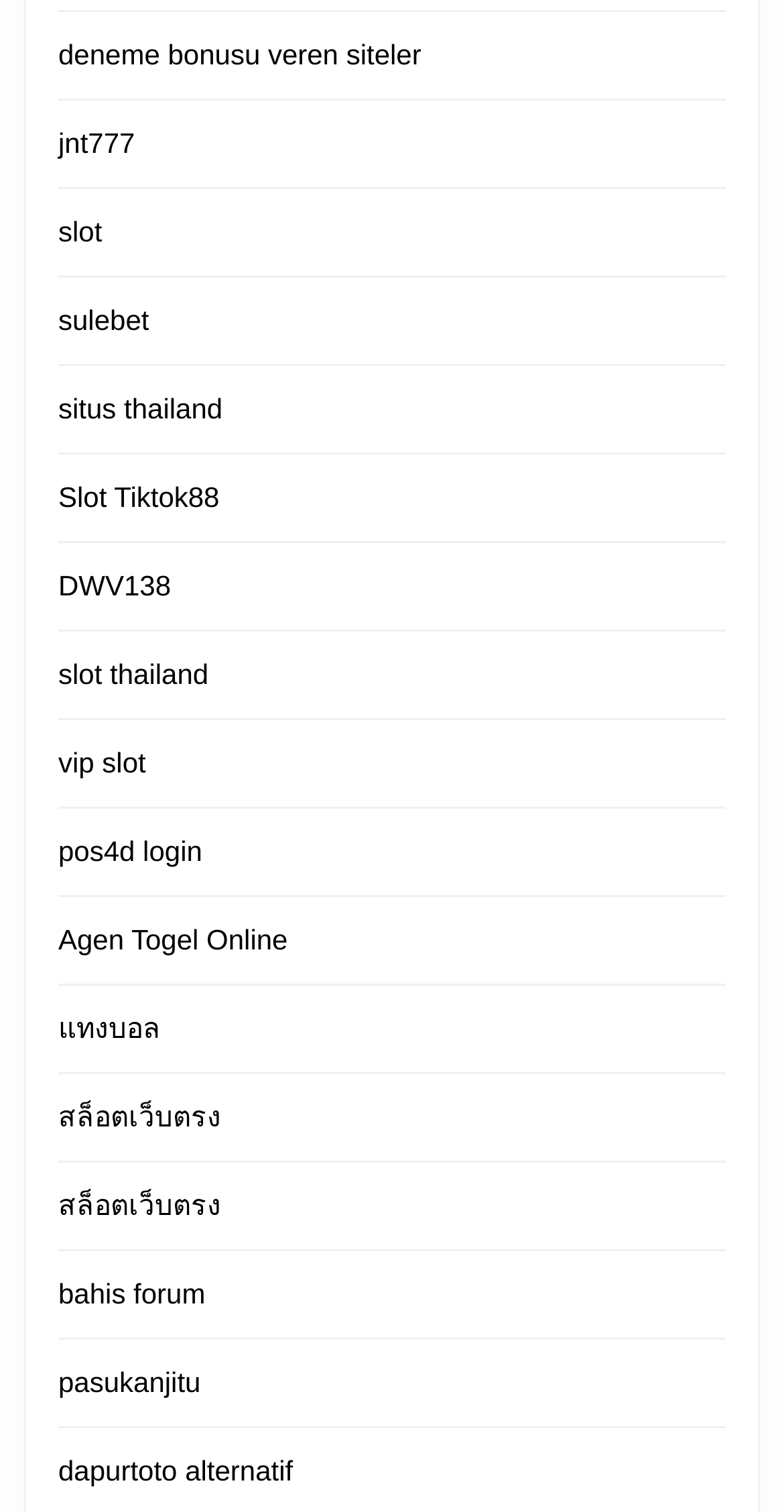Determine the bounding box for the HTML element described here: "Agen Togel Online". The coordinates should be given as [left, top, right, bottom] with each number being a float between 0 and 1.

[0.074, 0.611, 0.367, 0.632]